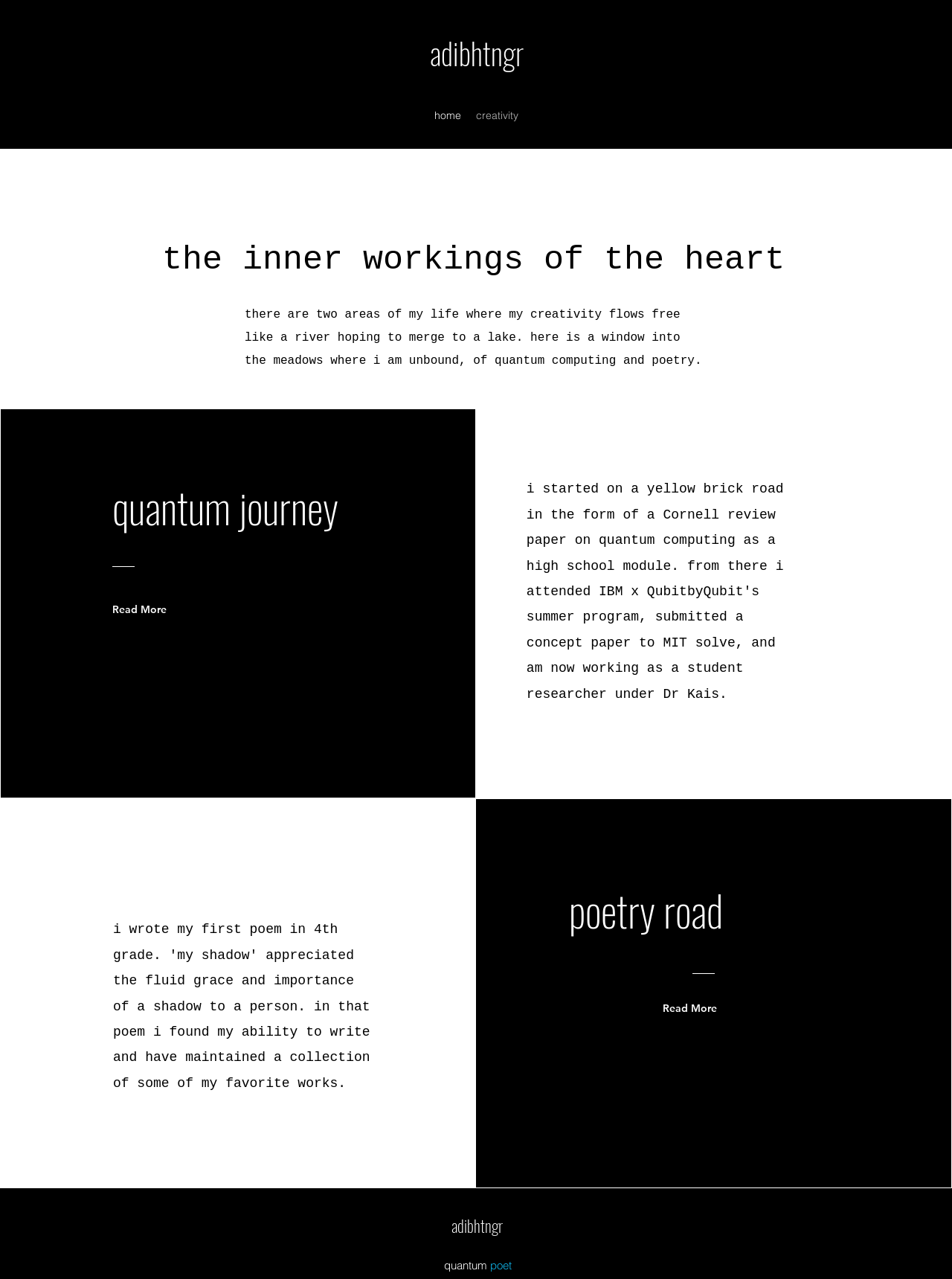Give the bounding box coordinates for this UI element: "Read More". The coordinates should be four float numbers between 0 and 1, arranged as [left, top, right, bottom].

[0.118, 0.464, 0.188, 0.489]